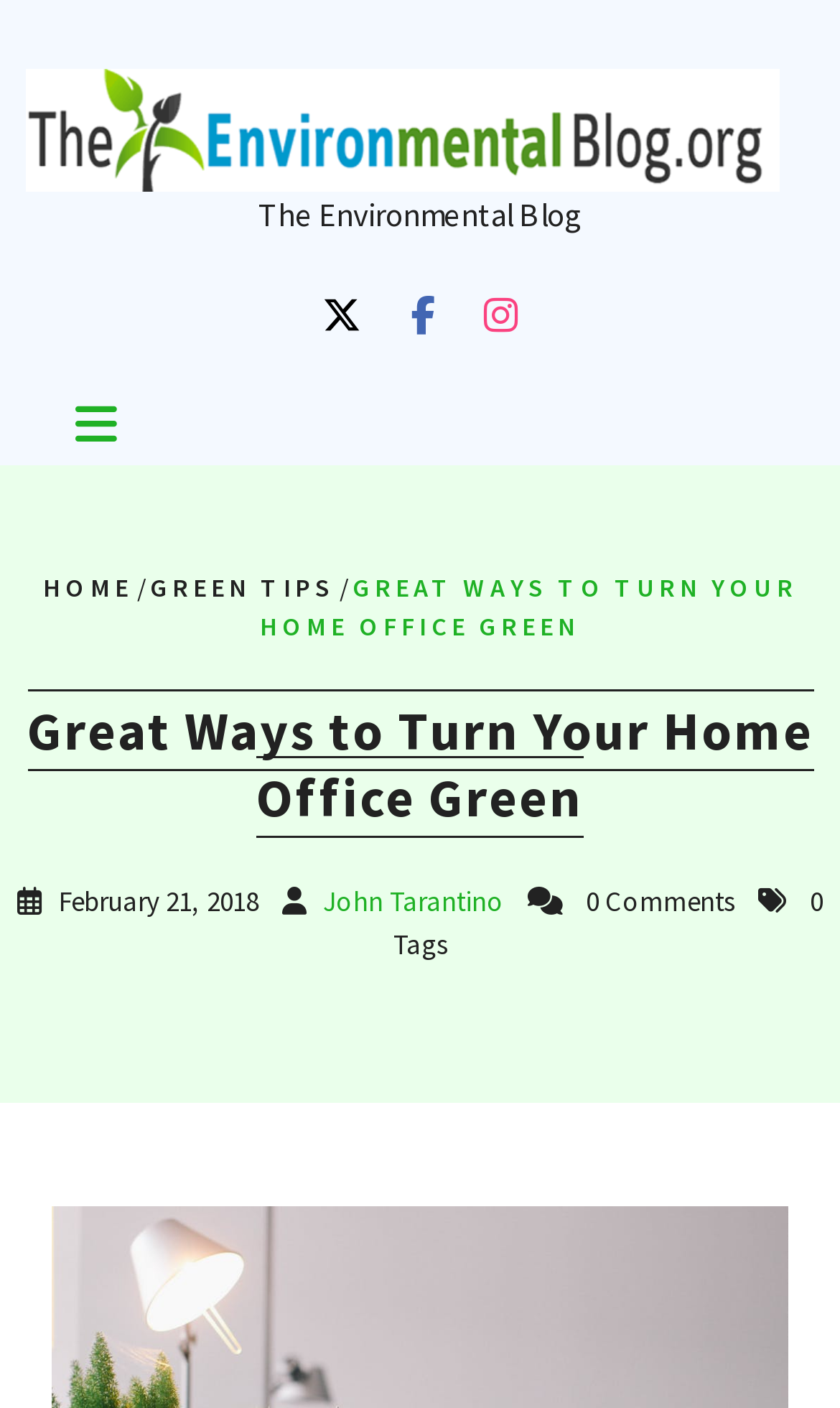Please answer the following question using a single word or phrase: 
What is the author of the article?

John Tarantino